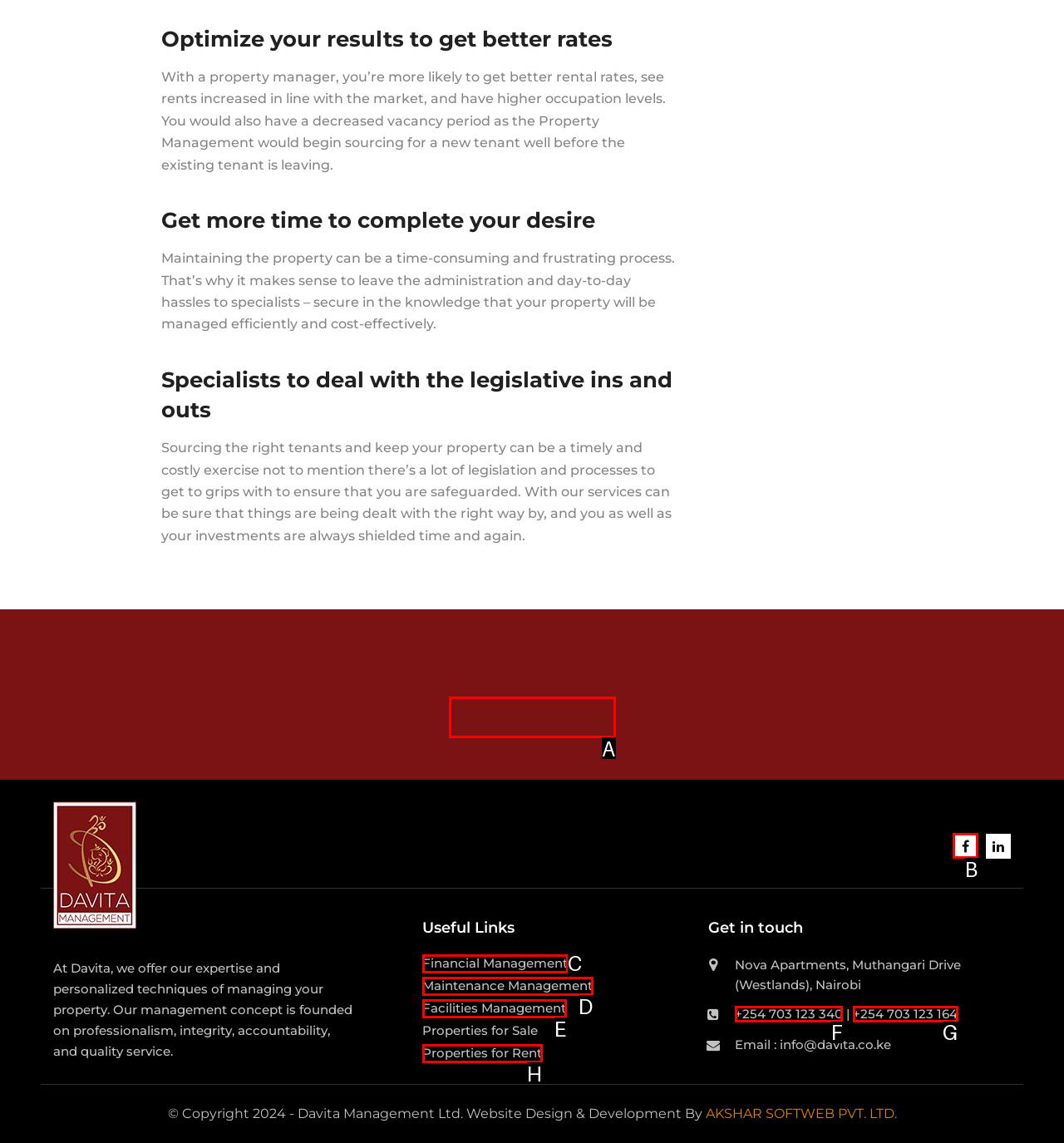Specify which UI element should be clicked to accomplish the task: Get in touch via phone. Answer with the letter of the correct choice.

F